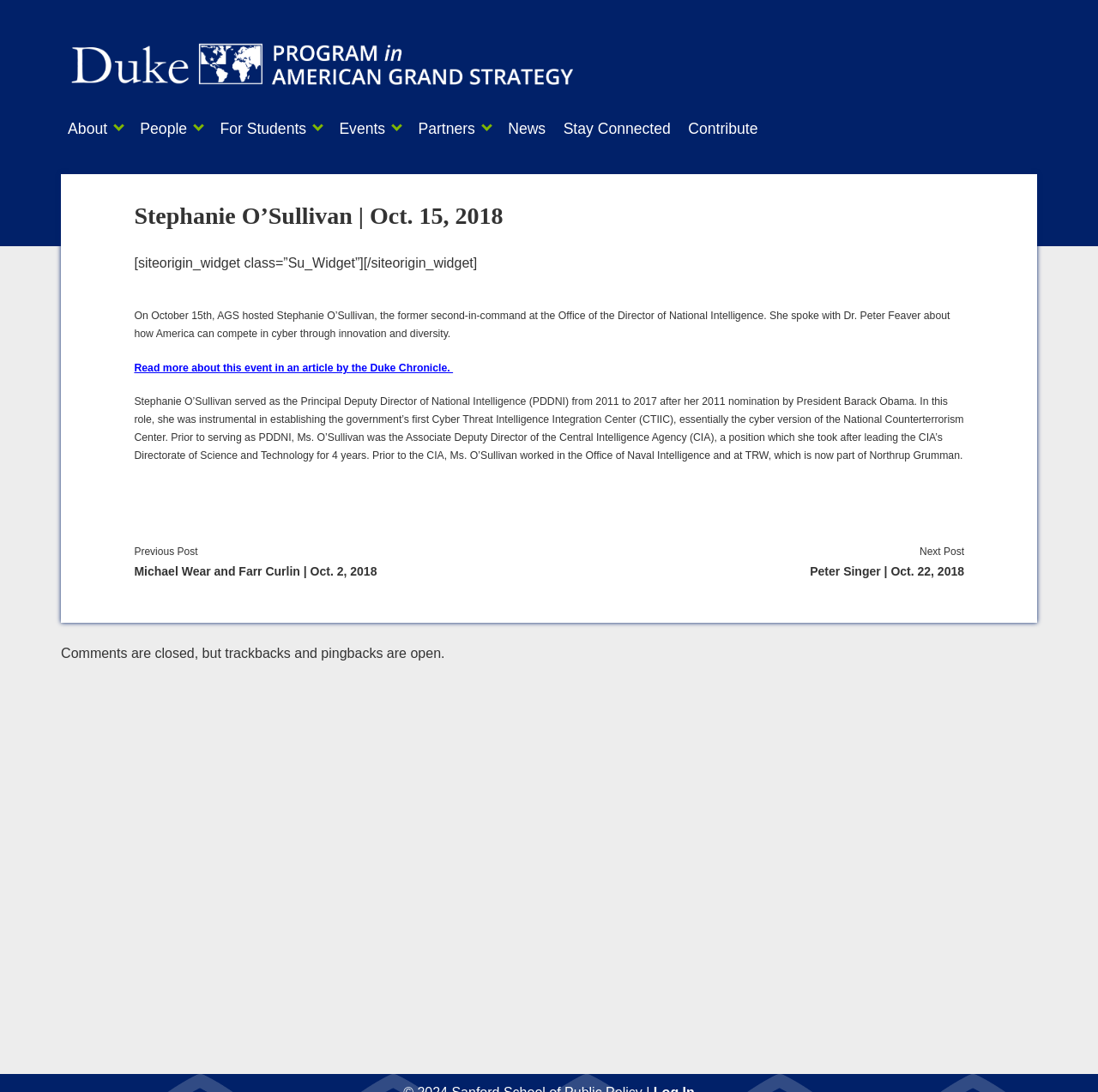Determine the bounding box coordinates of the clickable region to execute the instruction: "View the next post". The coordinates should be four float numbers between 0 and 1, denoted as [left, top, right, bottom].

[0.5, 0.509, 0.878, 0.528]